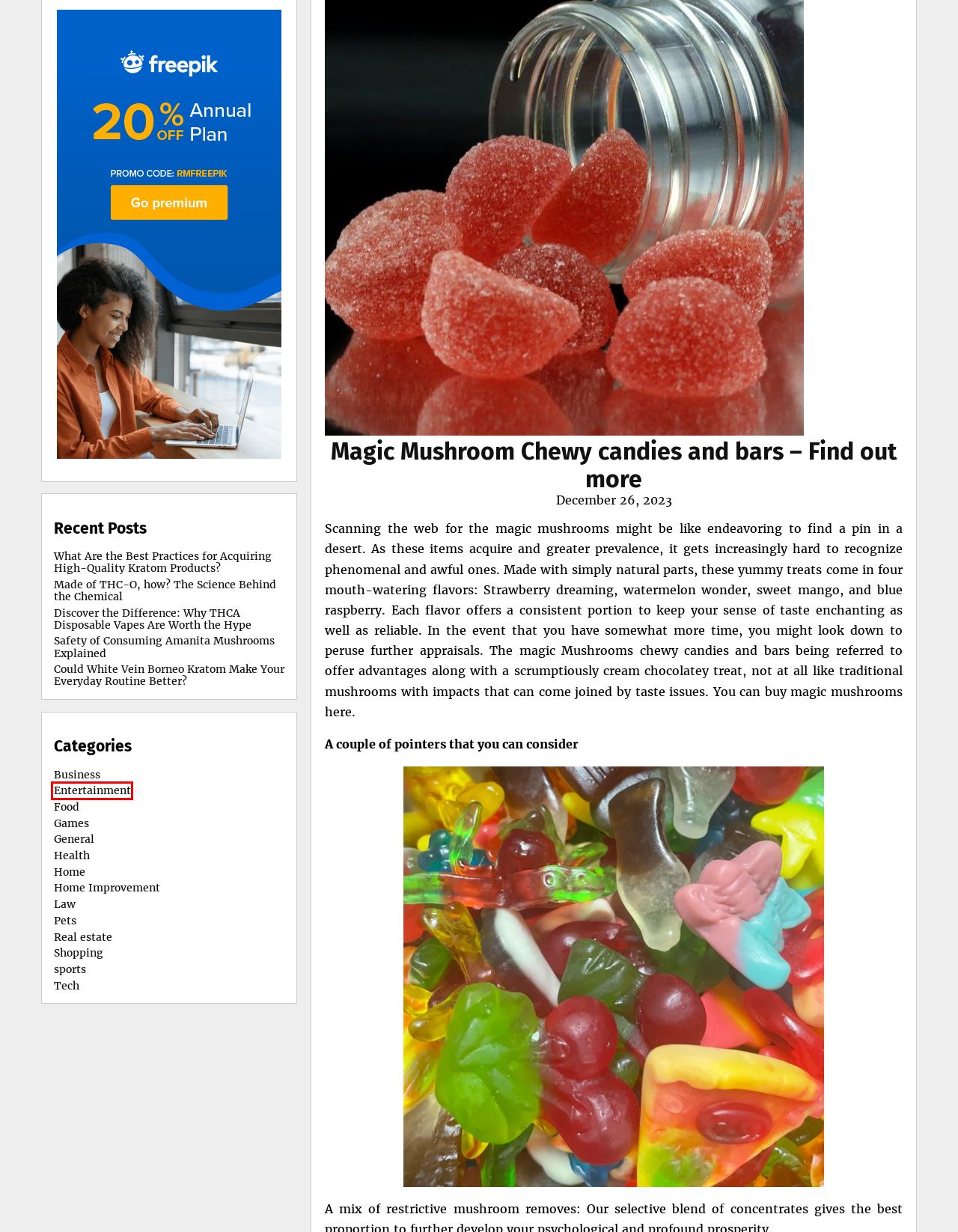Look at the screenshot of the webpage and find the element within the red bounding box. Choose the webpage description that best fits the new webpage that will appear after clicking the element. Here are the candidates:
A. sports – Duannova World Muine
B. Tech – Duannova World Muine
C. Food – Duannova World Muine
D. Could White Vein Borneo Kratom Make Your Everyday Routine Better? – Duannova World Muine
E. Shopping – Duannova World Muine
F. Entertainment – Duannova World Muine
G. Pets – Duannova World Muine
H. Magic Mushroom Chewy candies and bars – Find out more – Duannova World Muine

F